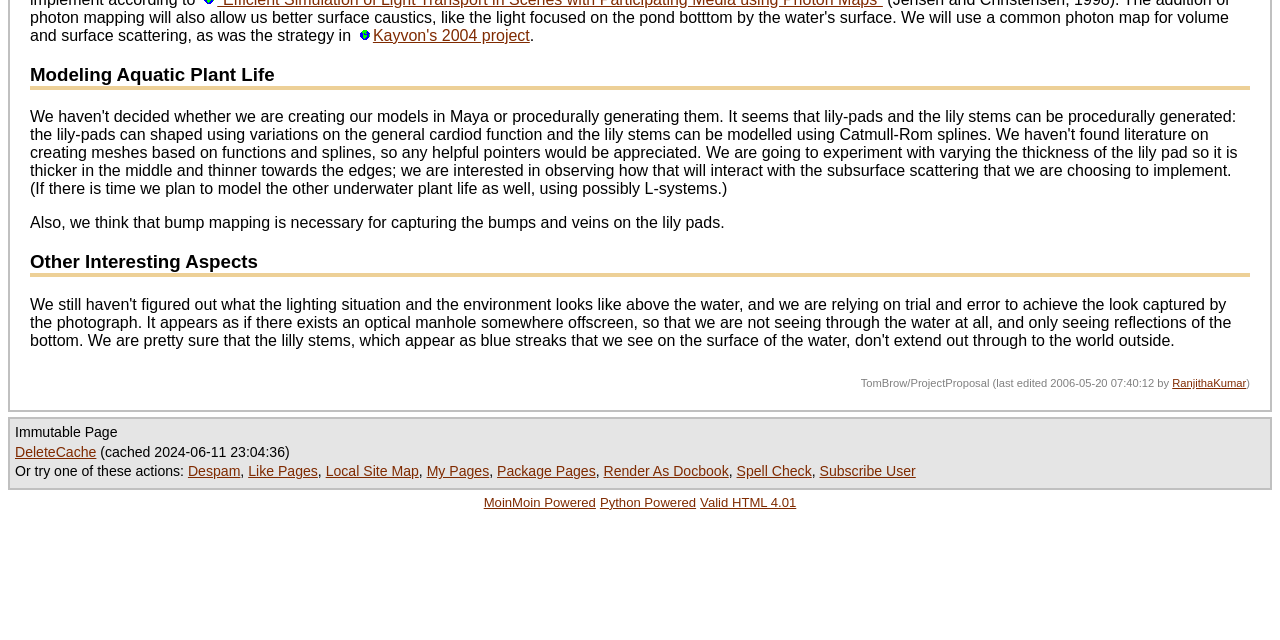Locate the bounding box of the user interface element based on this description: "My Pages".

[0.333, 0.724, 0.382, 0.749]